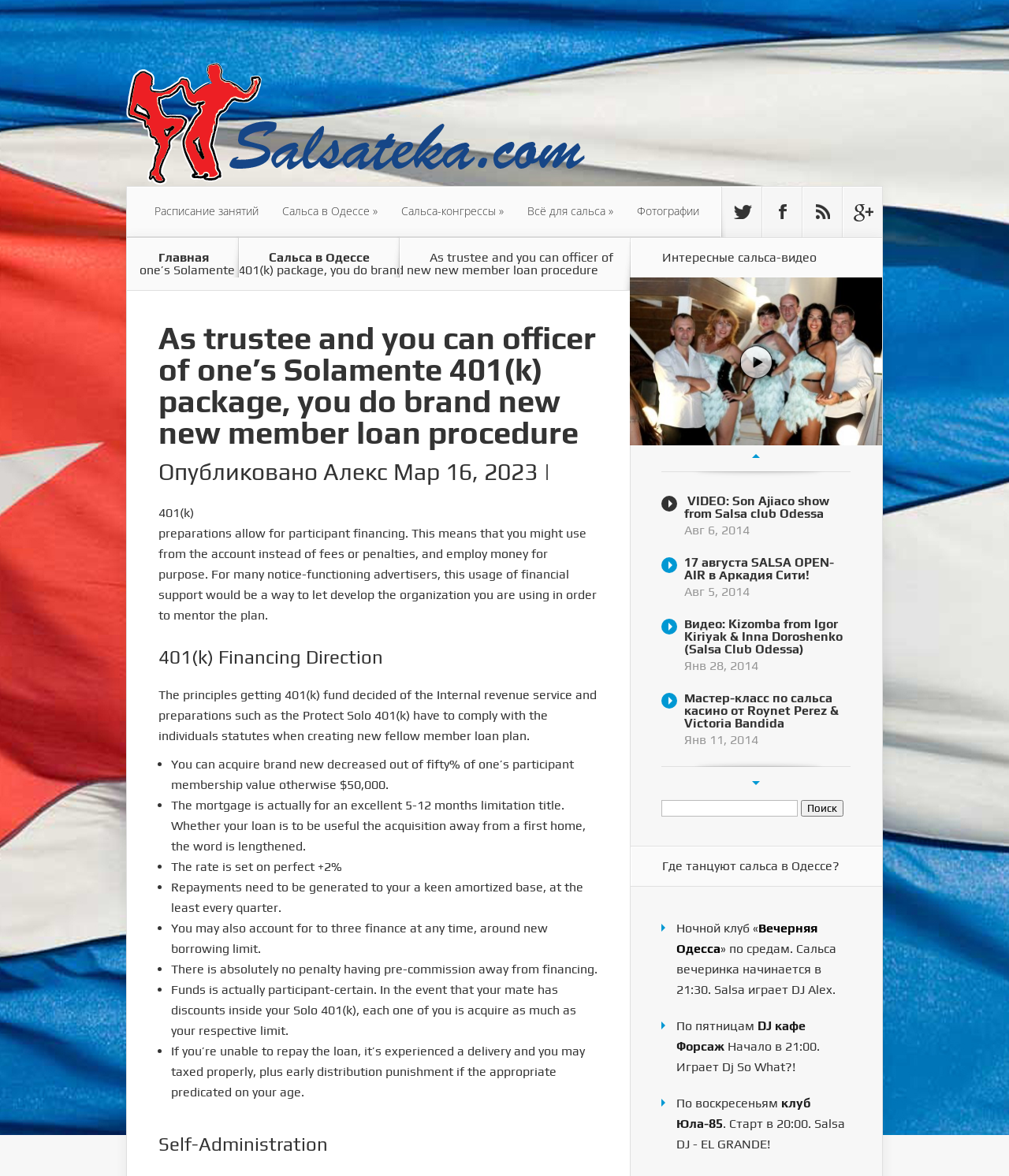Using the webpage screenshot, locate the HTML element that fits the following description and provide its bounding box: "parent_node: Найти: name="s"".

[0.655, 0.68, 0.791, 0.694]